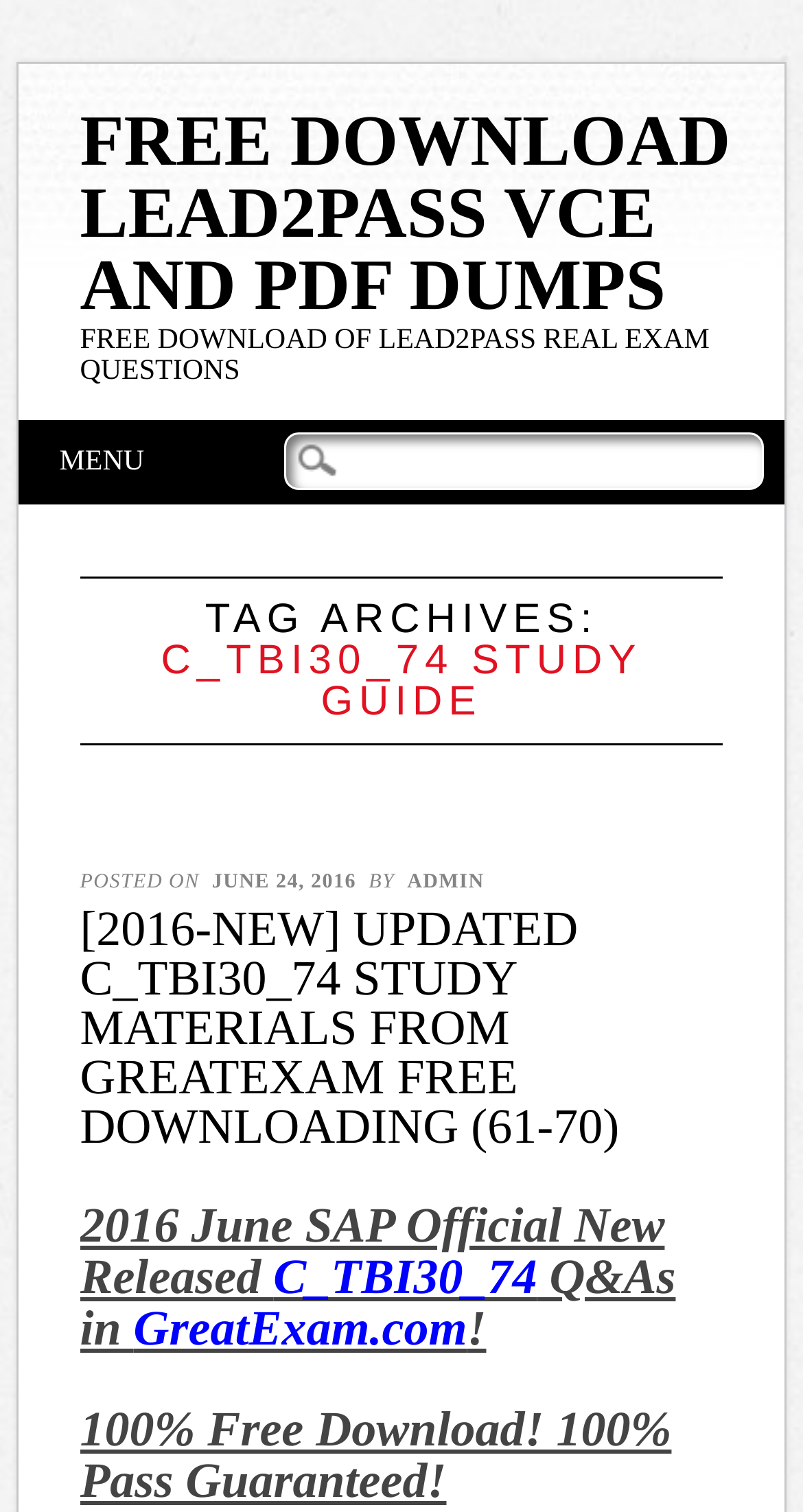Identify and extract the main heading of the webpage.

FREE DOWNLOAD LEAD2PASS VCE AND PDF DUMPS